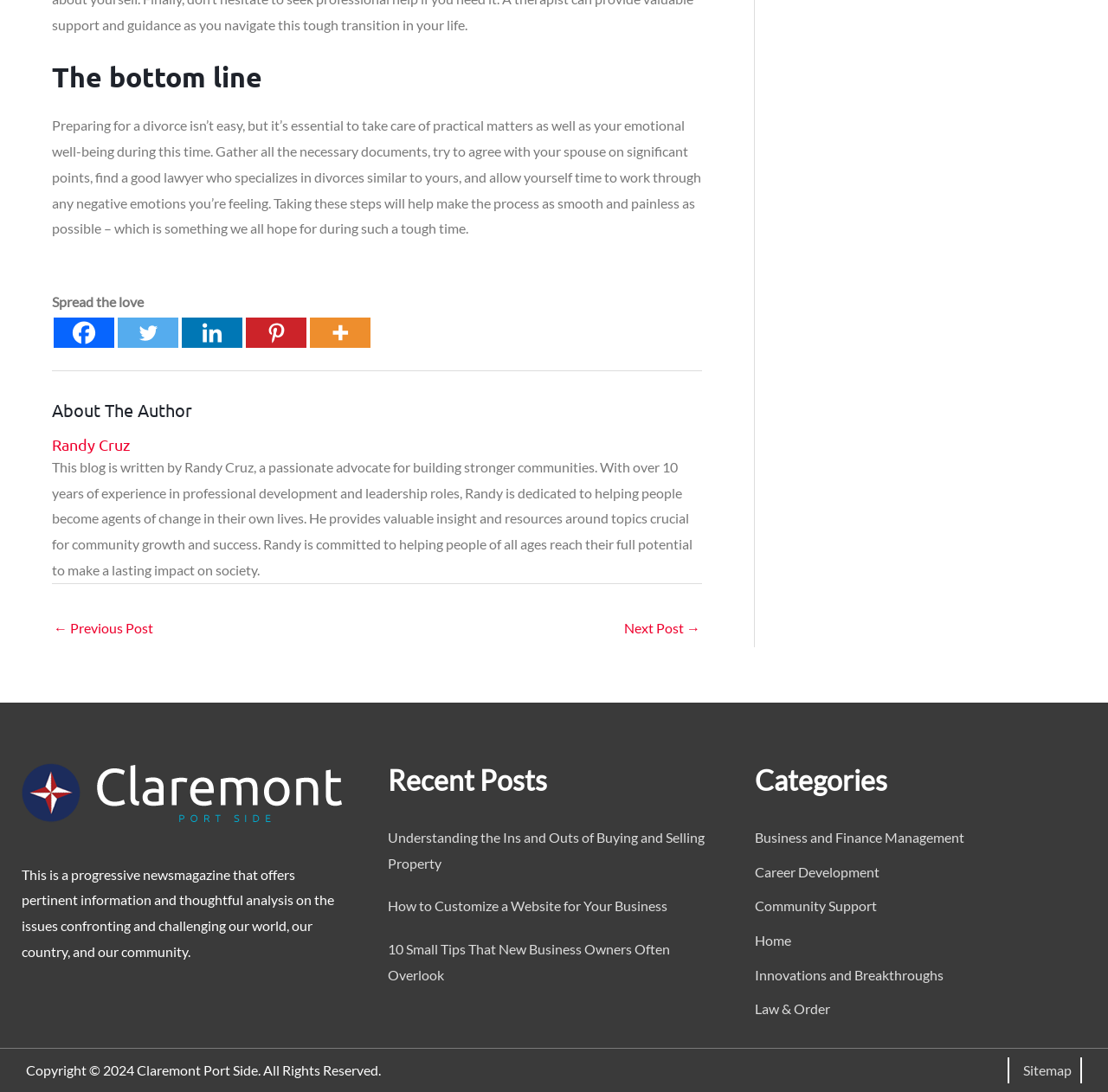Identify the bounding box coordinates of the section to be clicked to complete the task described by the following instruction: "View recent posts". The coordinates should be four float numbers between 0 and 1, formatted as [left, top, right, bottom].

[0.35, 0.699, 0.65, 0.73]